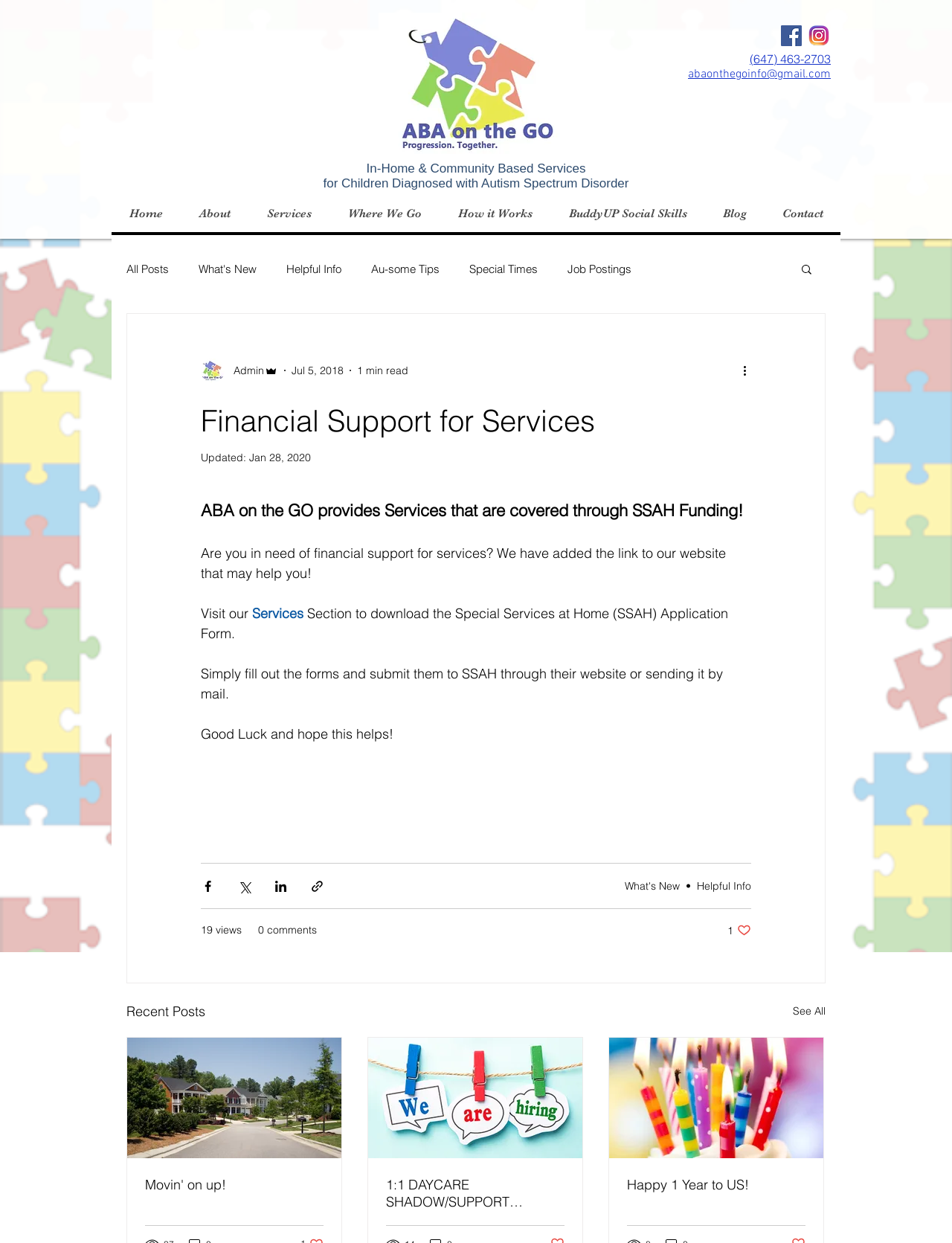Utilize the information from the image to answer the question in detail:
How many navigation links are there in the site navigation?

I counted the number of link elements inside the 'Site' navigation element, and found nine links, including 'Home', 'About', 'Services', and others.